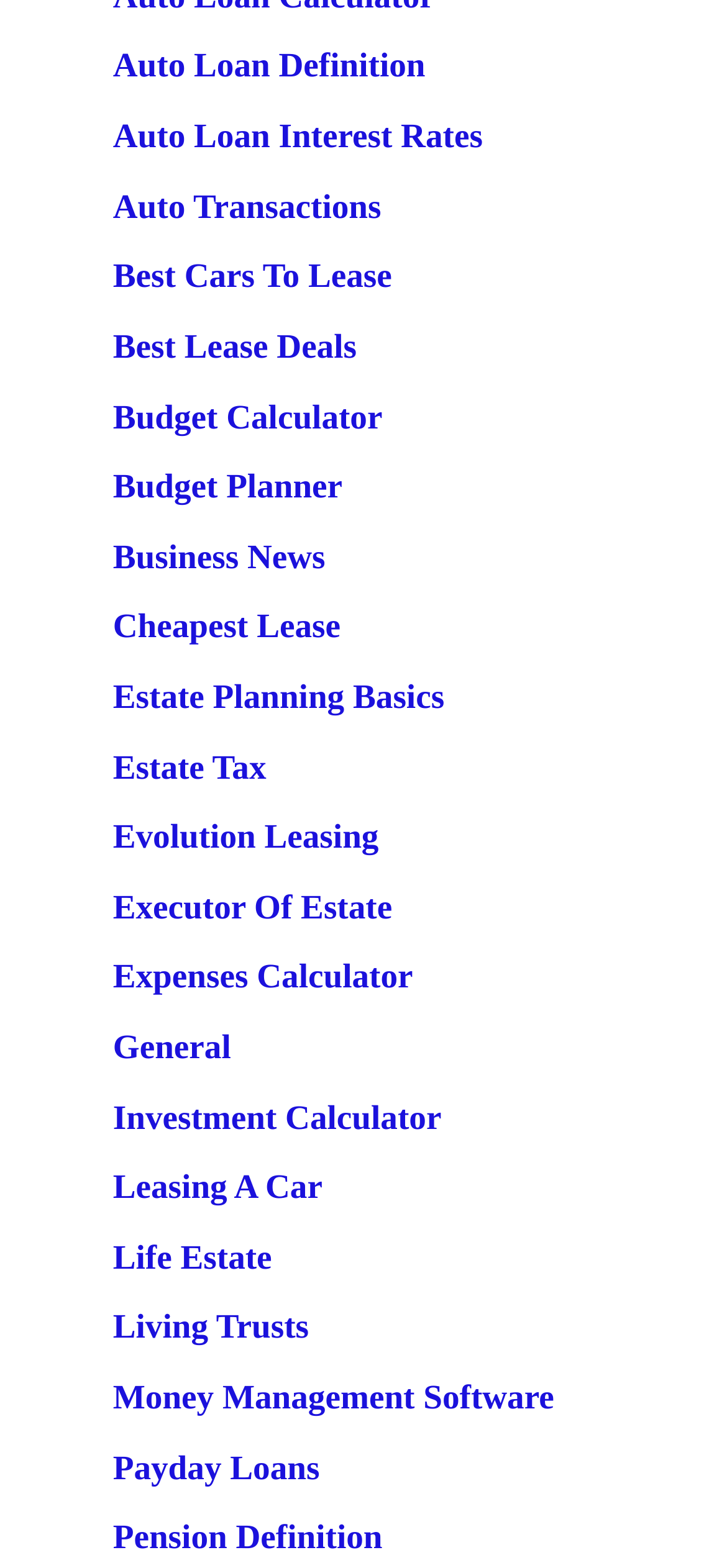How many links are related to financial planning on the webpage?
Give a single word or phrase answer based on the content of the image.

5